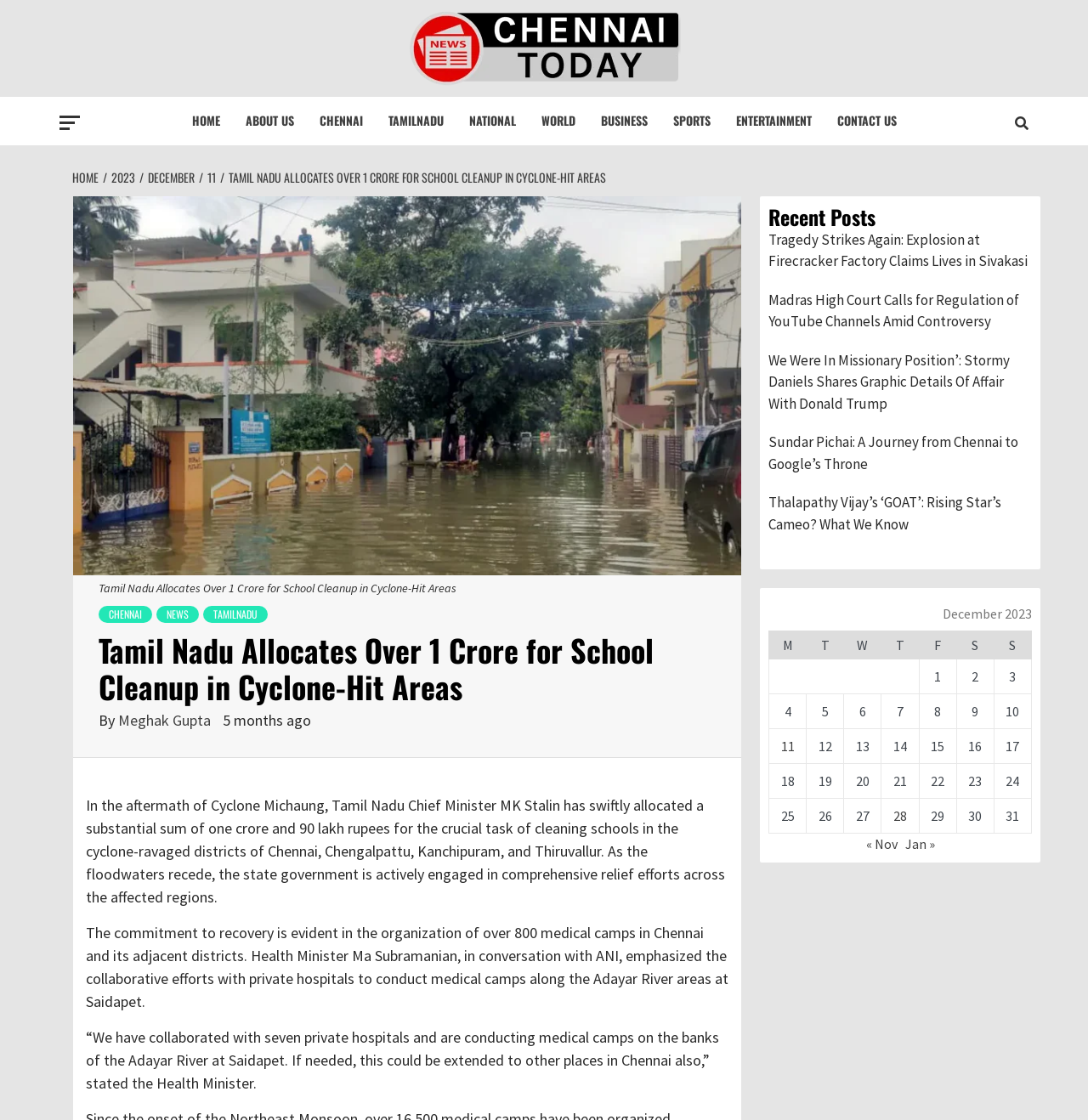Please specify the bounding box coordinates of the area that should be clicked to accomplish the following instruction: "Read the news article about Tamil Nadu allocating funds for school cleanup". The coordinates should consist of four float numbers between 0 and 1, i.e., [left, top, right, bottom].

[0.079, 0.71, 0.666, 0.81]